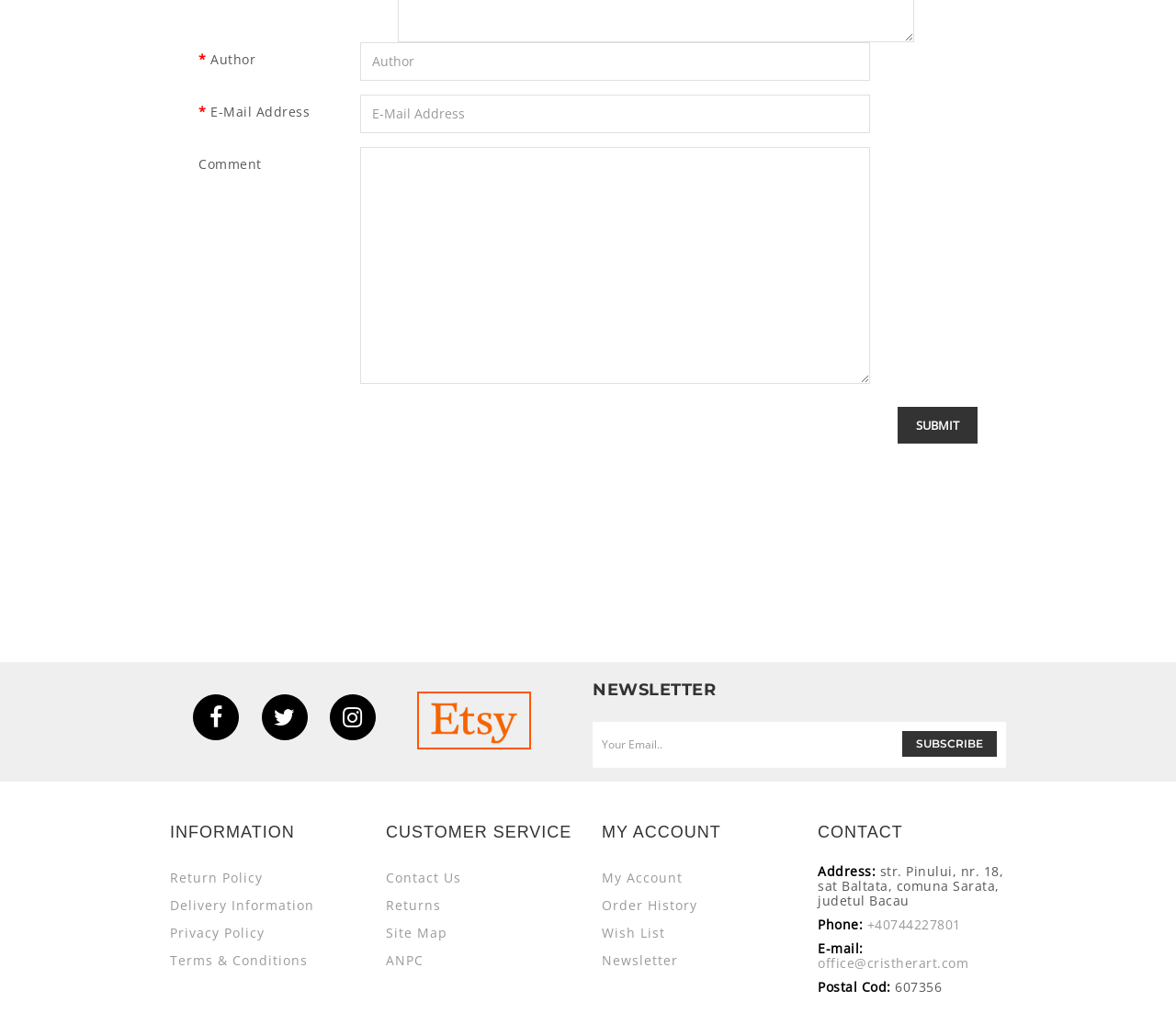Give a concise answer of one word or phrase to the question: 
What type of information is provided in the 'INFORMATION' section?

Return policy, delivery info, etc.